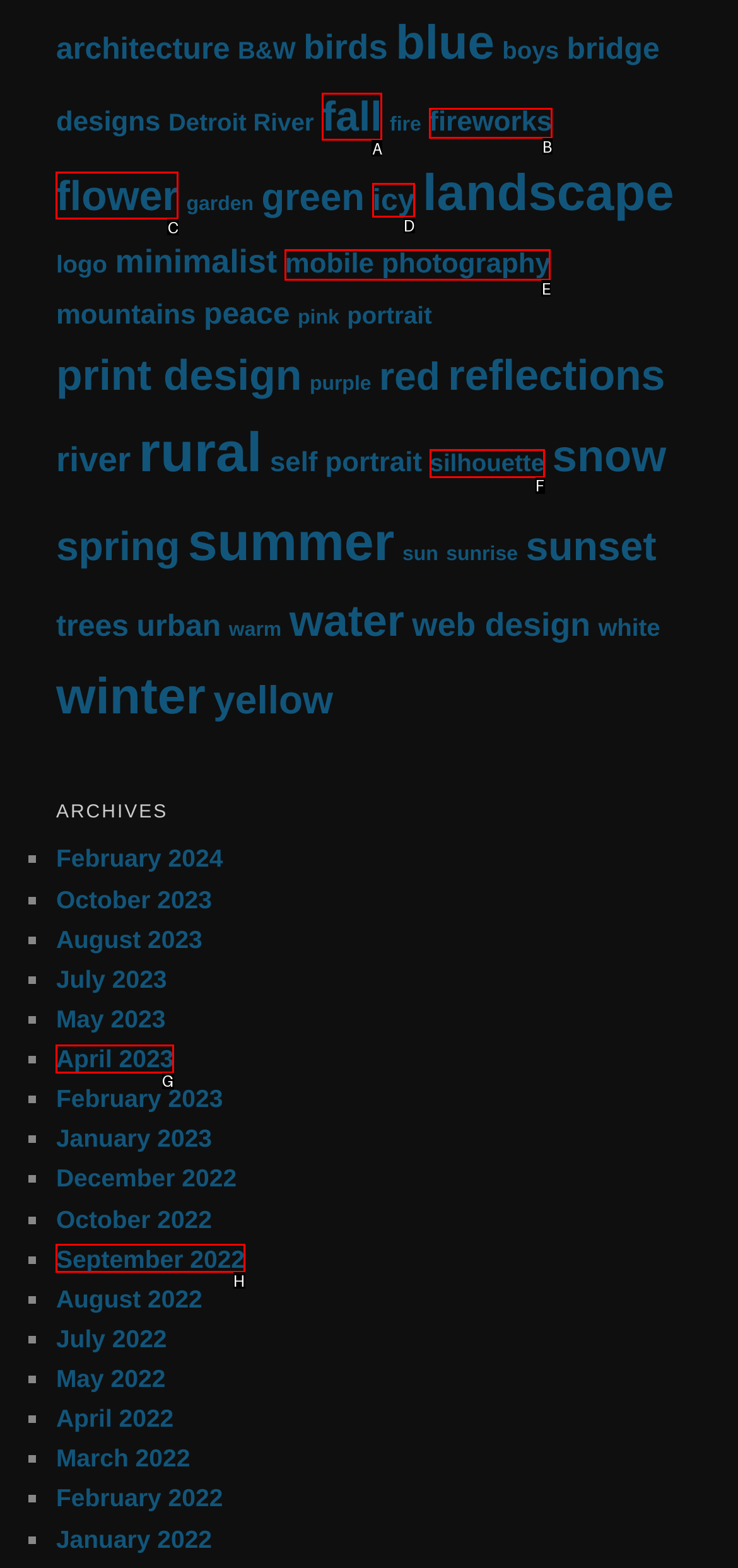Select the letter of the UI element that matches this task: check out mobile photography
Provide the answer as the letter of the correct choice.

E